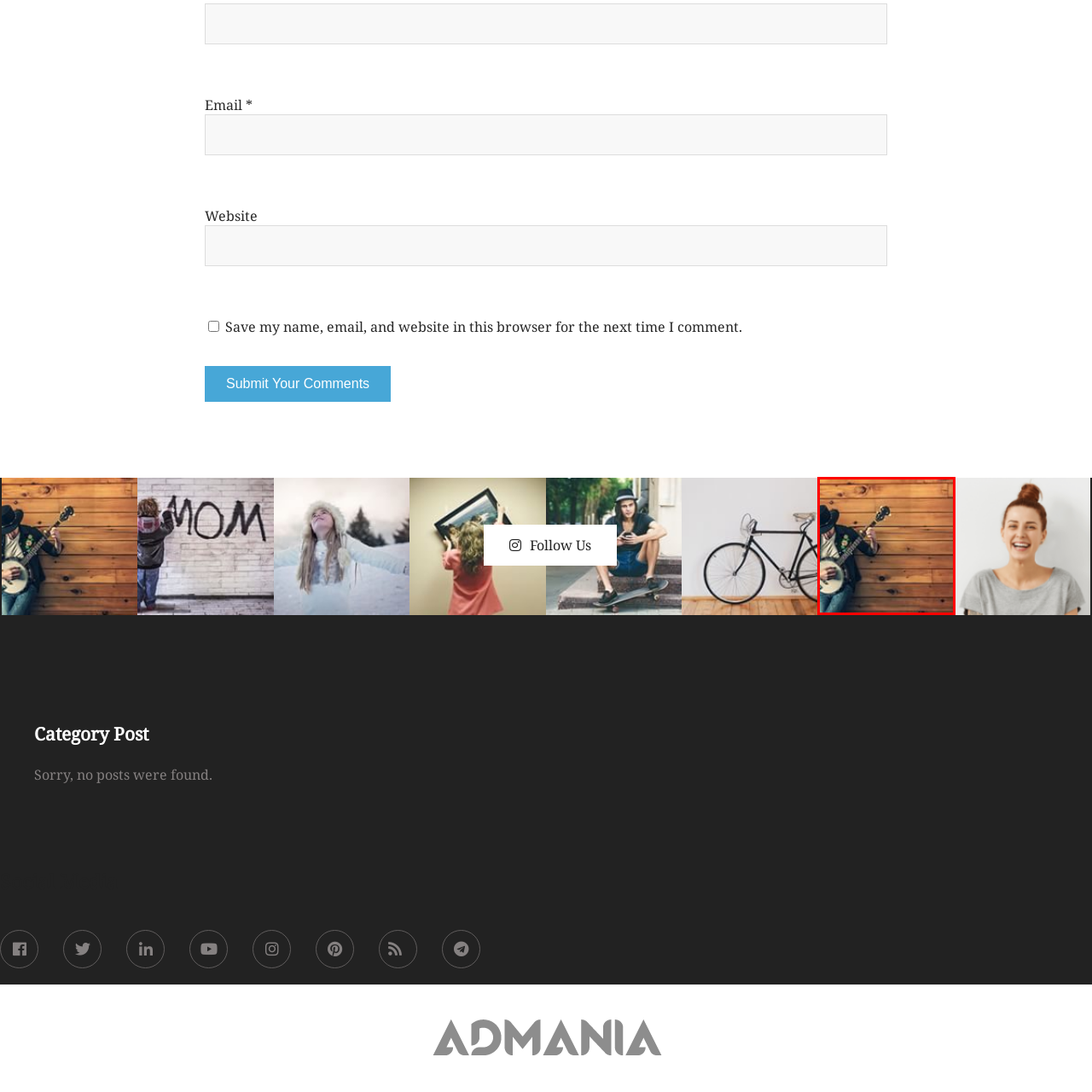What type of music is evoked in the scene?
Observe the image marked by the red bounding box and answer in detail.

The scene conveys a sense of artistry and tradition, evoking the charm of folk or bluegrass music, which is evident from the musician's attire, the instrument being played, and the rustic wooden backdrop.